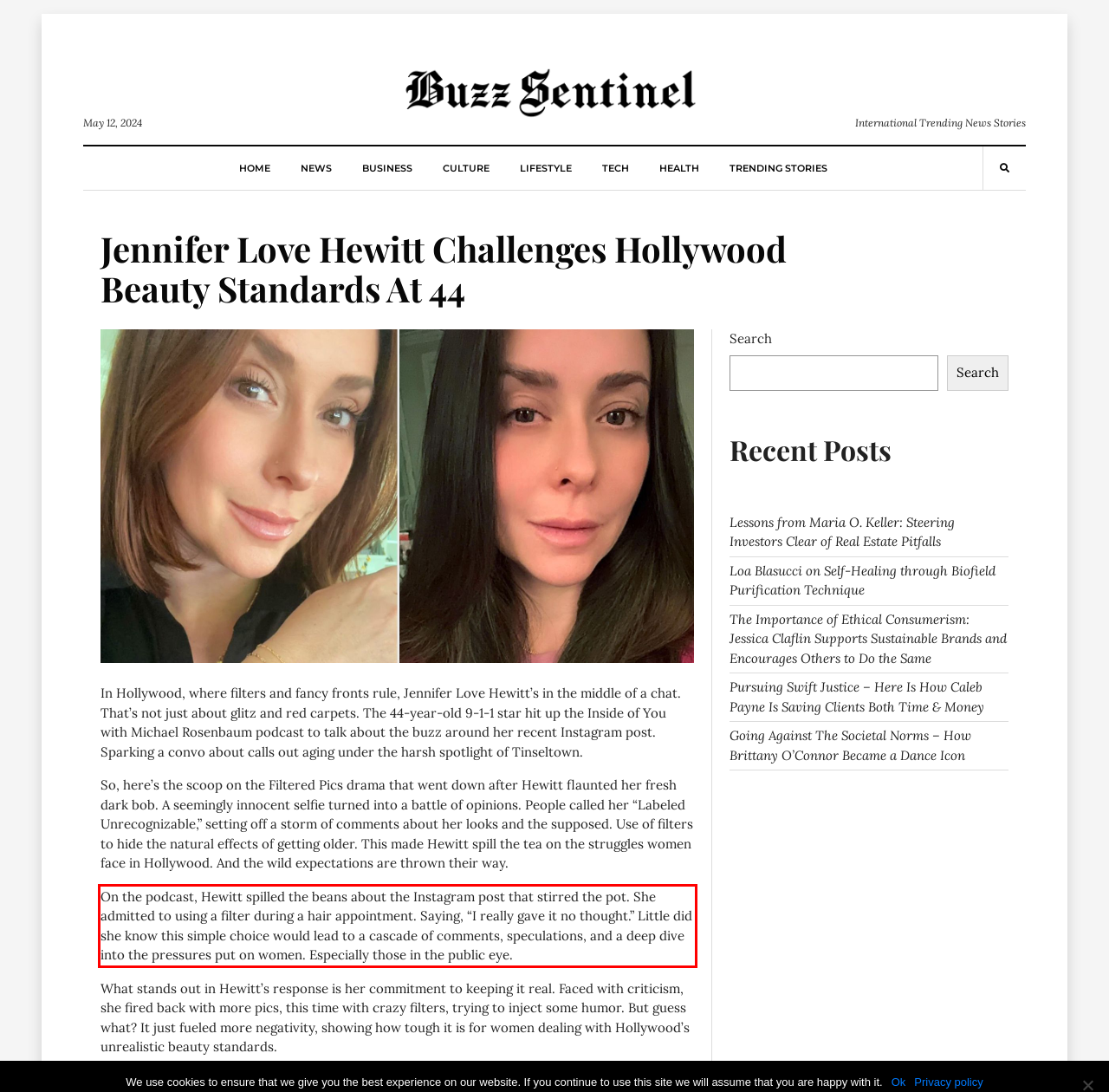With the given screenshot of a webpage, locate the red rectangle bounding box and extract the text content using OCR.

On the podcast, Hewitt spilled the beans about the Instagram post that stirred the pot. She admitted to using a filter during a hair appointment. Saying, “I really gave it no thought.” Little did she know this simple choice would lead to a cascade of comments, speculations, and a deep dive into the pressures put on women. Especially those in the public eye.